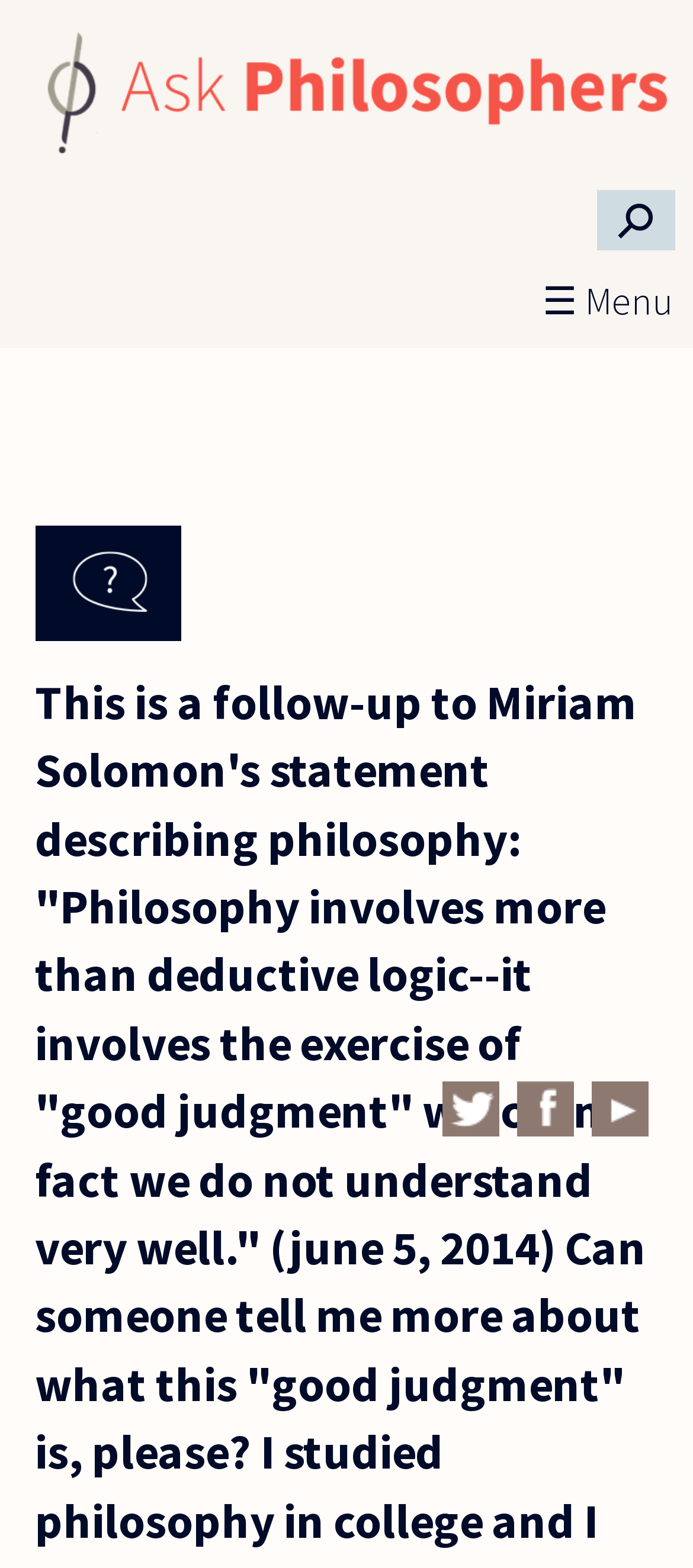From the screenshot, find the bounding box of the UI element matching this description: "Skip to main content". Supply the bounding box coordinates in the form [left, top, right, bottom], each a float between 0 and 1.

[0.0, 0.0, 0.39, 0.001]